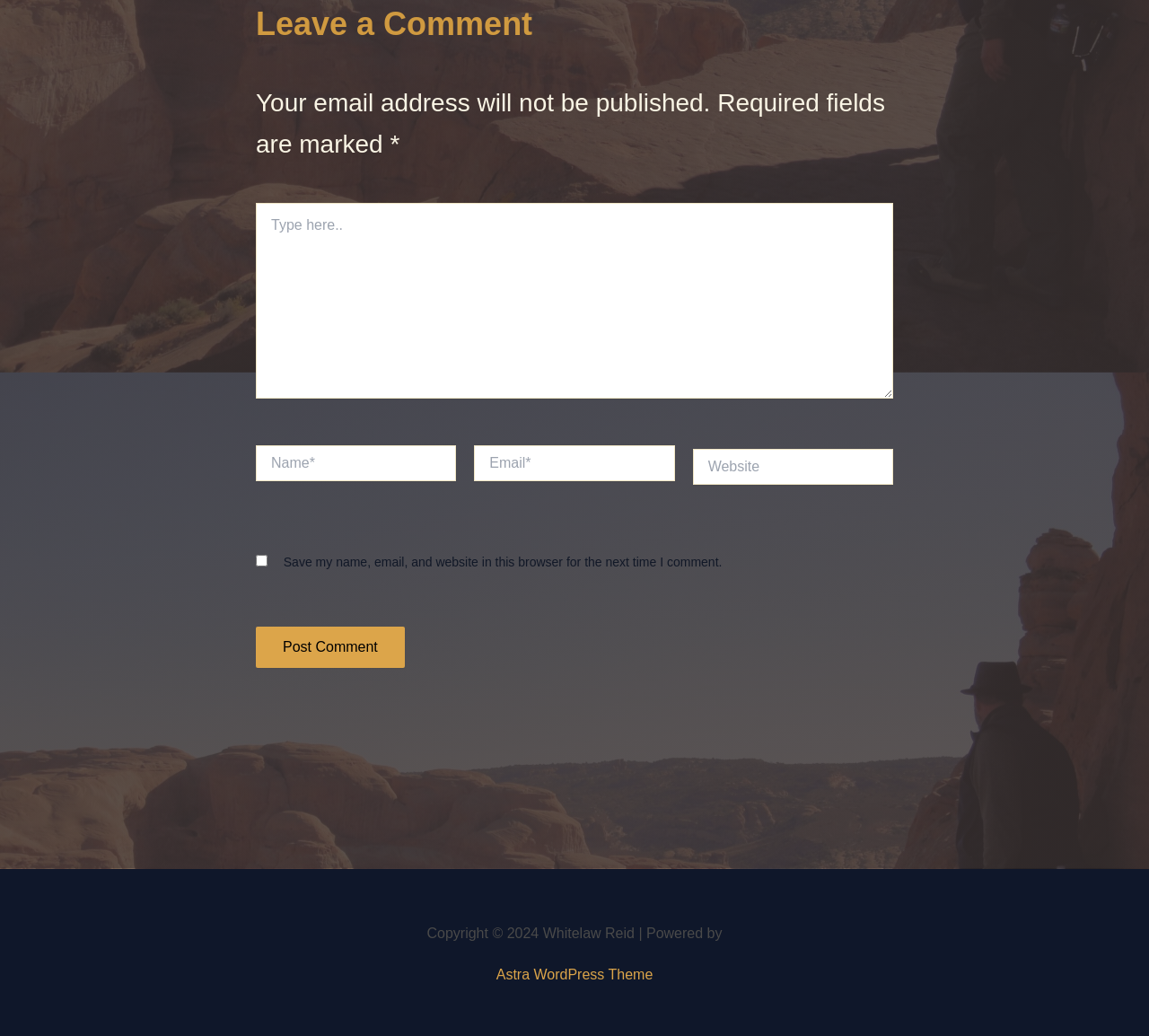Based on the image, please respond to the question with as much detail as possible:
What is the function of the 'Post Comment' button?

The 'Post Comment' button is likely to submit the user's comment to the website, as it is placed below the comment input fields and is a common convention for submitting comments on websites.